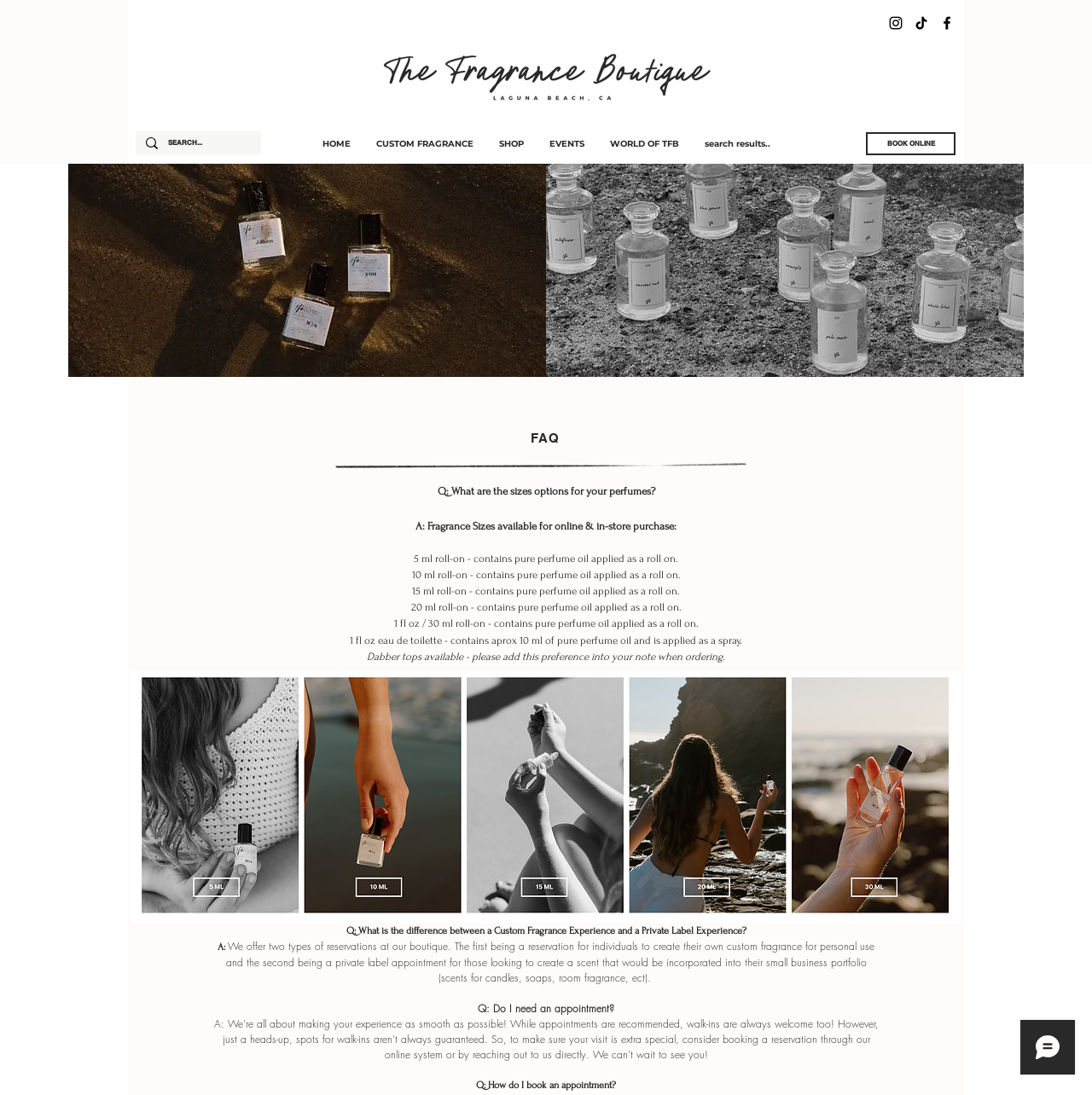Given the webpage screenshot, identify the bounding box of the UI element that matches this description: "WORLD OF TFB".

[0.546, 0.121, 0.633, 0.141]